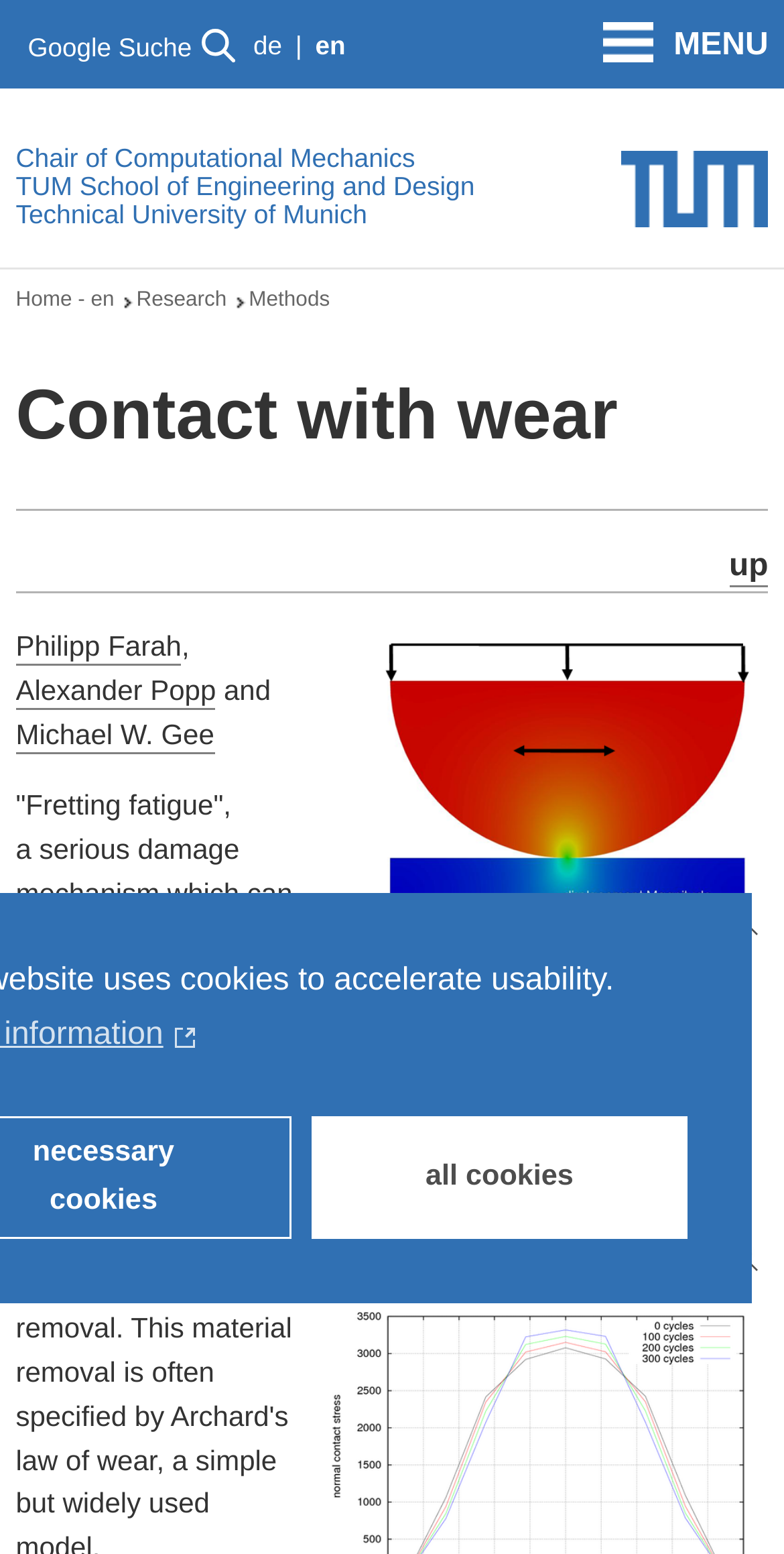Determine the bounding box coordinates of the clickable region to execute the instruction: "Open navigation". The coordinates should be four float numbers between 0 and 1, denoted as [left, top, right, bottom].

[0.769, 0.006, 0.98, 0.048]